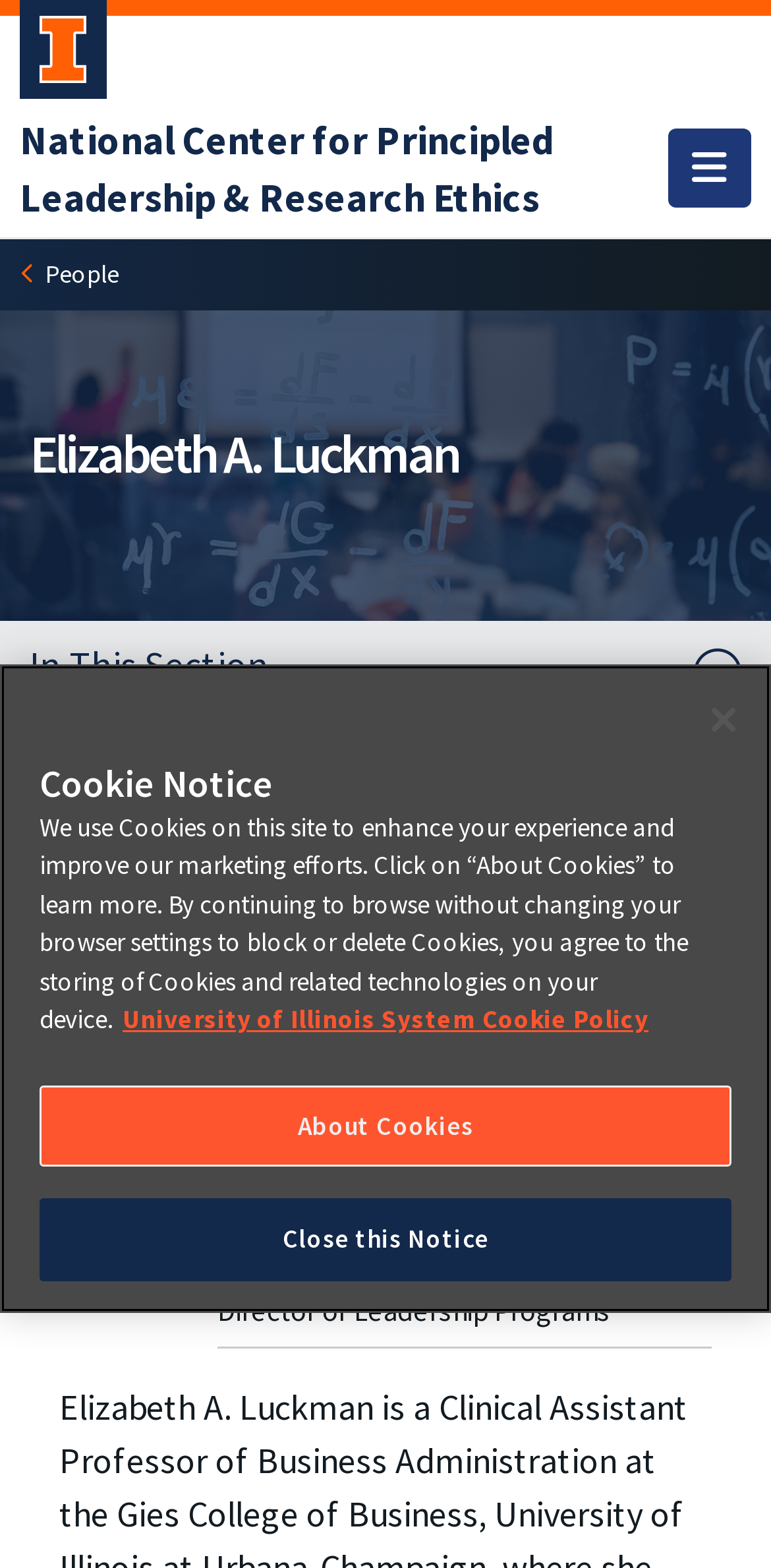Respond to the following question with a brief word or phrase:
What is the title of the organization?

National Center for Principled Leadership & Research Ethics